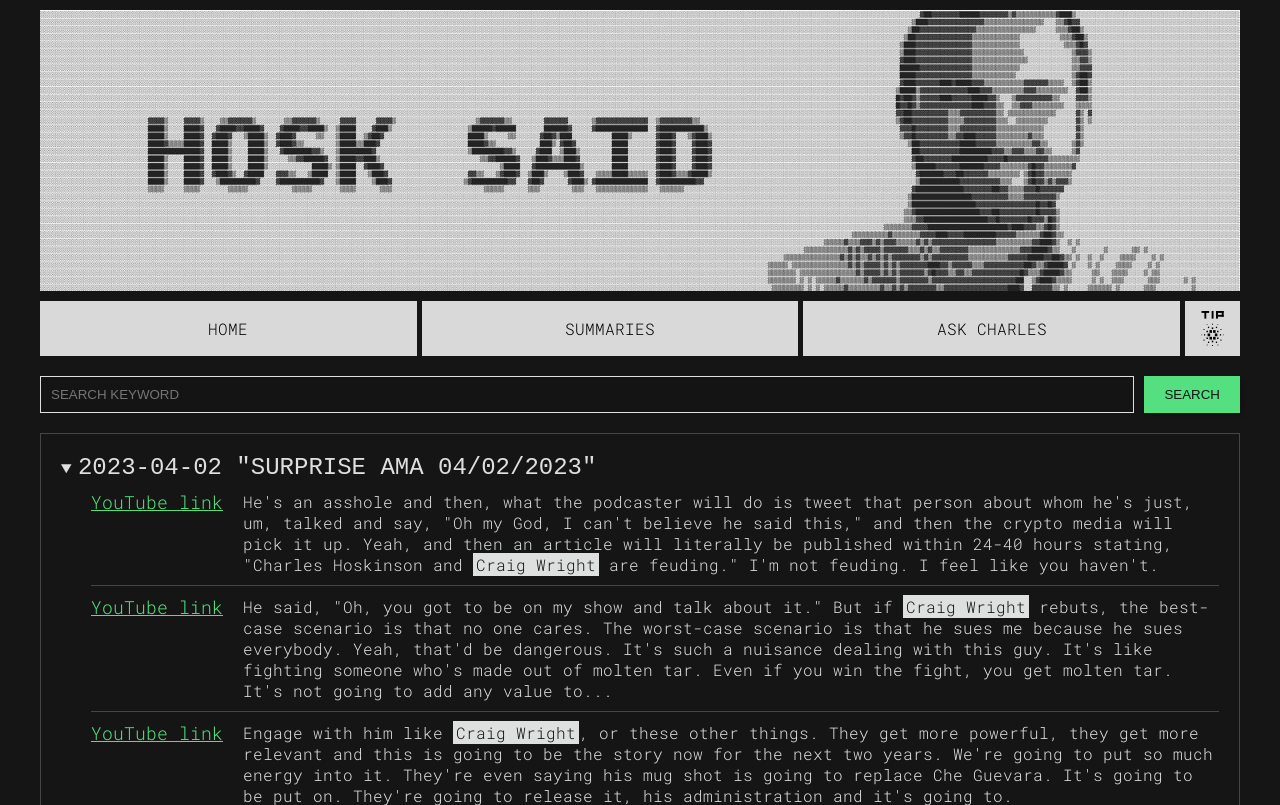Detail the webpage's structure and highlights in your description.

The webpage is titled "Hosk Said" and appears to be a blog or article page. At the top, there is a banner image that spans almost the entire width of the page. Below the banner, there are three navigation links: "HOME", "SUMMARIES", and "ASK CHARLES", which are aligned horizontally and take up about half of the page's width.

To the right of the navigation links, there is a small image. Below the navigation links, there is a search bar with a "SEARCH KEYWORD" textbox and a "SEARCH" button to its right.

The main content of the page is a transcript or article with several paragraphs of text. The text discusses a conversation or interview with Charles Hoskinson, where he talks about his interactions with a podcaster and the crypto media. The article also mentions Craig Wright, who is highlighted in the text with a mark.

Throughout the article, there are three links to YouTube videos, which are aligned vertically and spaced out evenly. The article appears to be a transcription of a video or podcast episode, with the YouTube links providing access to the original audio or video content.